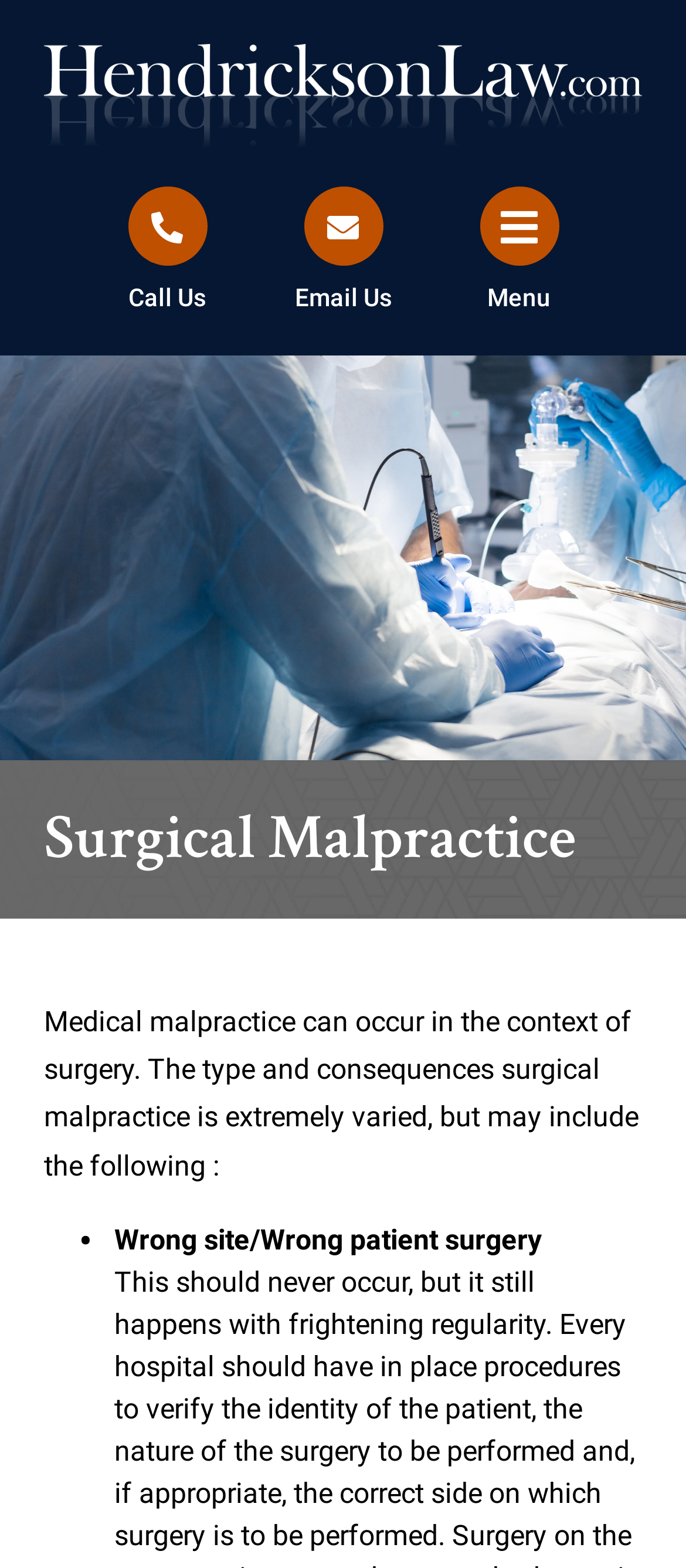Using the element description: "alt="Todd N. Hendrickson P.C."", determine the bounding box coordinates. The coordinates should be in the format [left, top, right, bottom], with values between 0 and 1.

[0.064, 0.078, 0.936, 0.099]